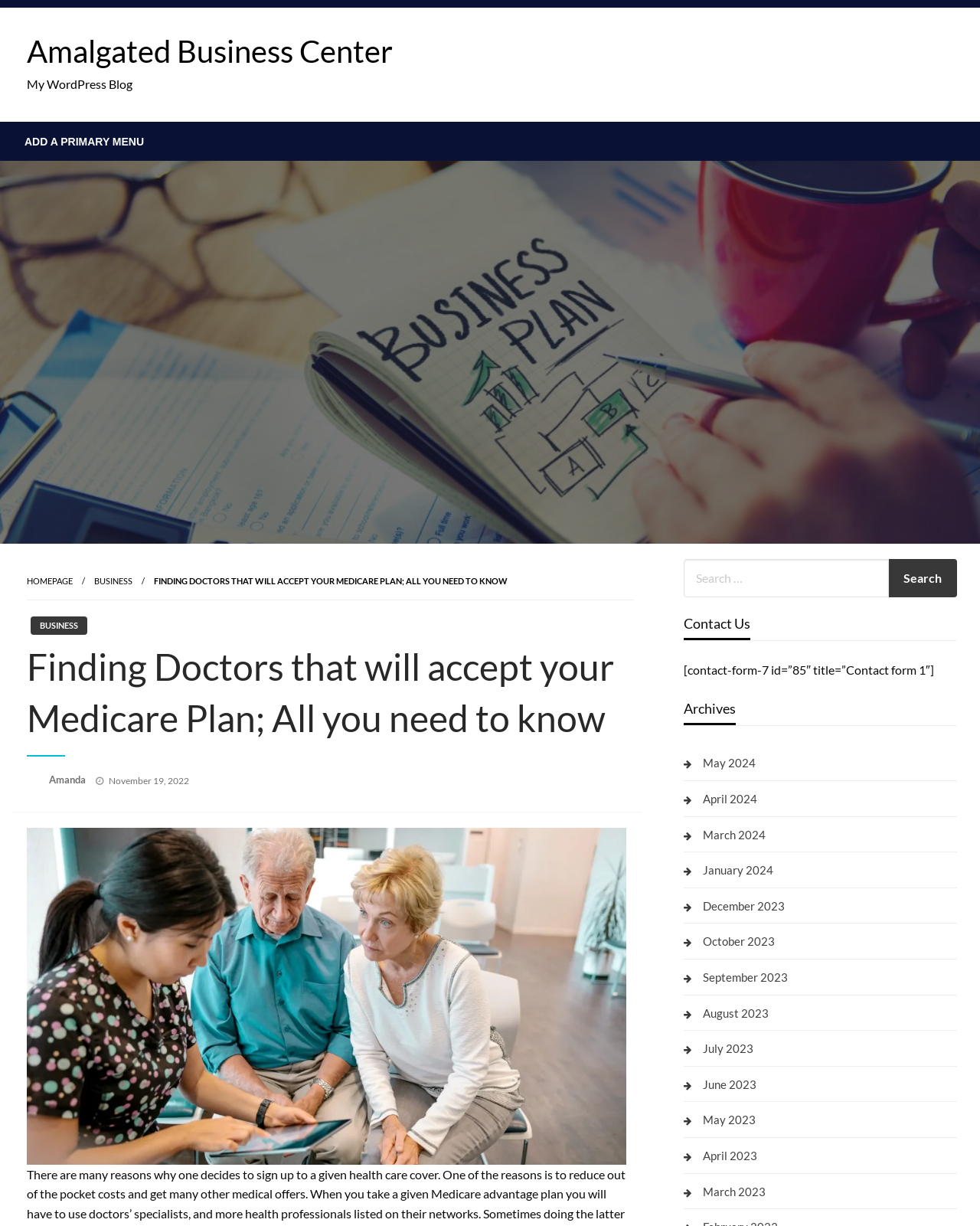Determine the bounding box coordinates for the area you should click to complete the following instruction: "Click on the 'November 19, 2022' link".

[0.111, 0.632, 0.193, 0.641]